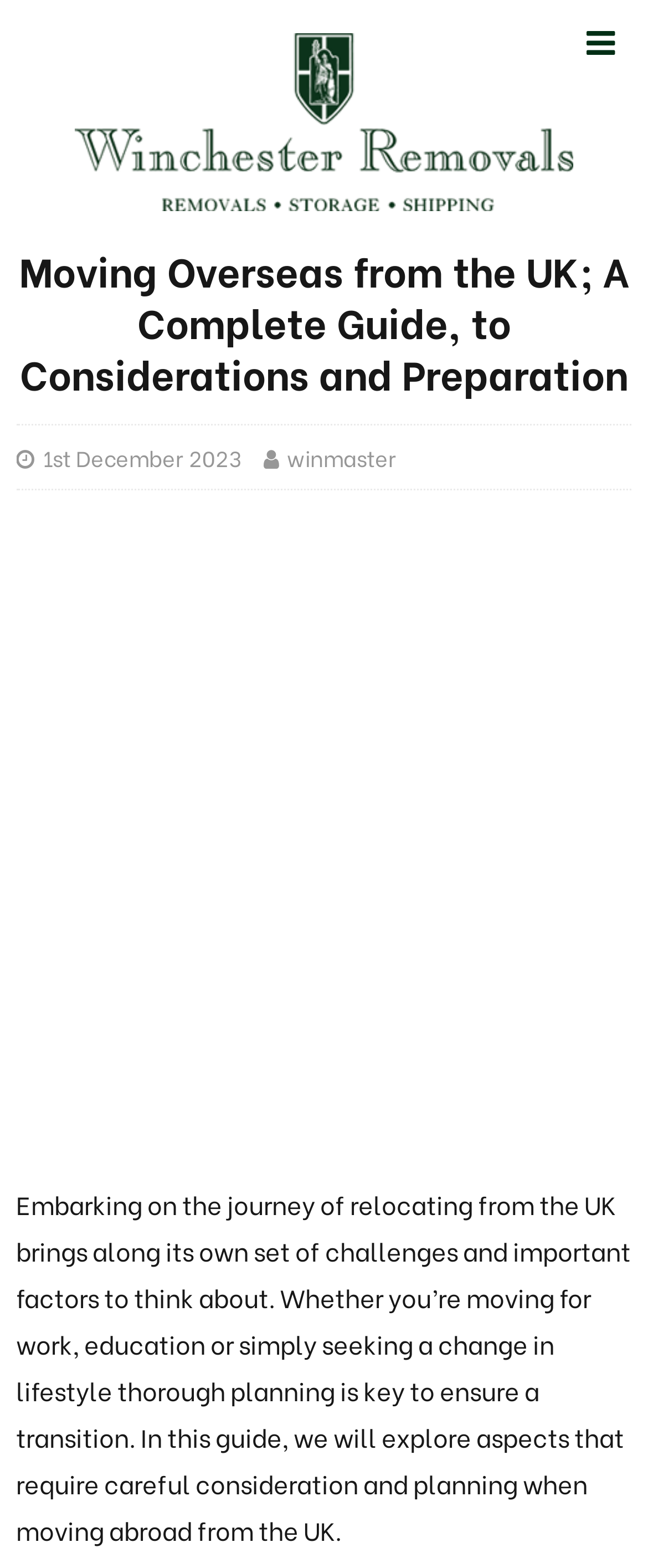Based on the image, please elaborate on the answer to the following question:
What is the purpose of the guide mentioned on the webpage?

I found the purpose of the guide by reading the StaticText element which mentions that the guide will explore aspects that require careful consideration and planning when moving abroad from the UK.